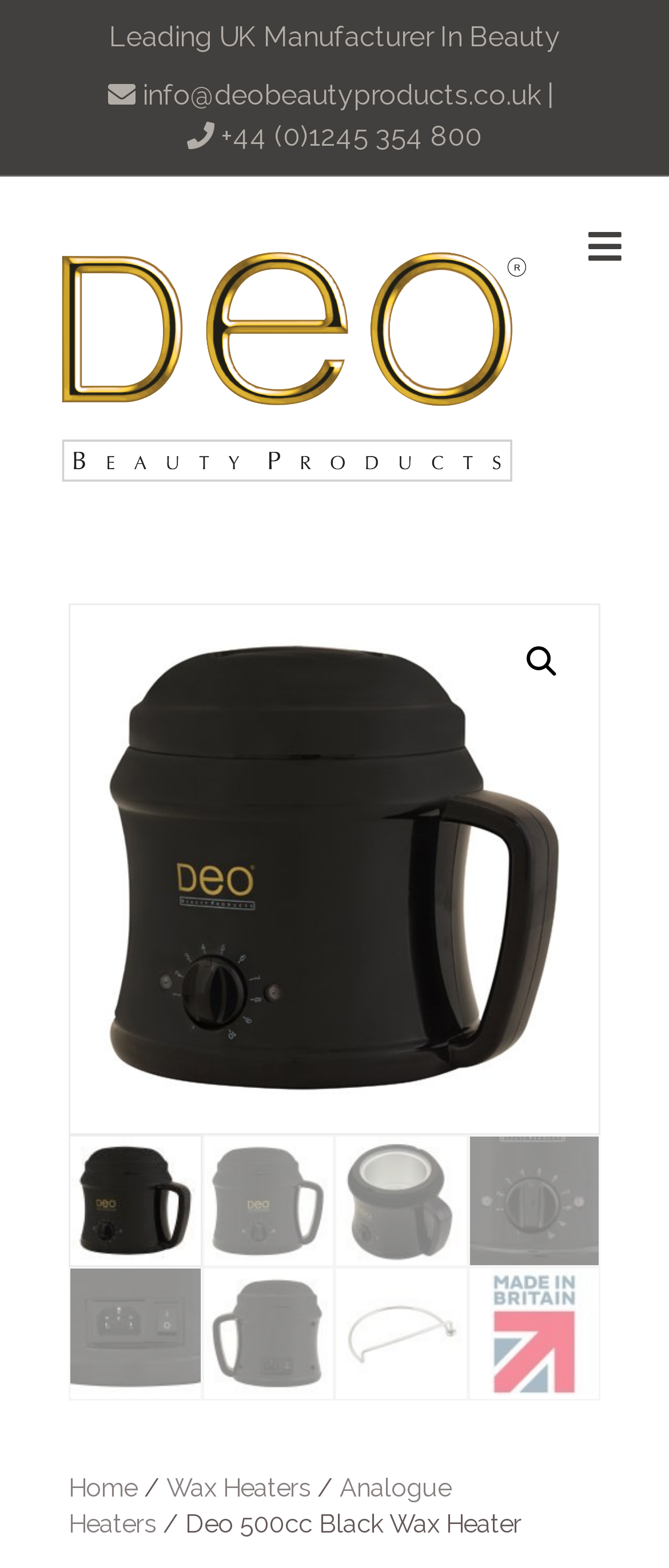Please specify the bounding box coordinates of the clickable region necessary for completing the following instruction: "Search for products". The coordinates must consist of four float numbers between 0 and 1, i.e., [left, top, right, bottom].

[0.764, 0.402, 0.856, 0.441]